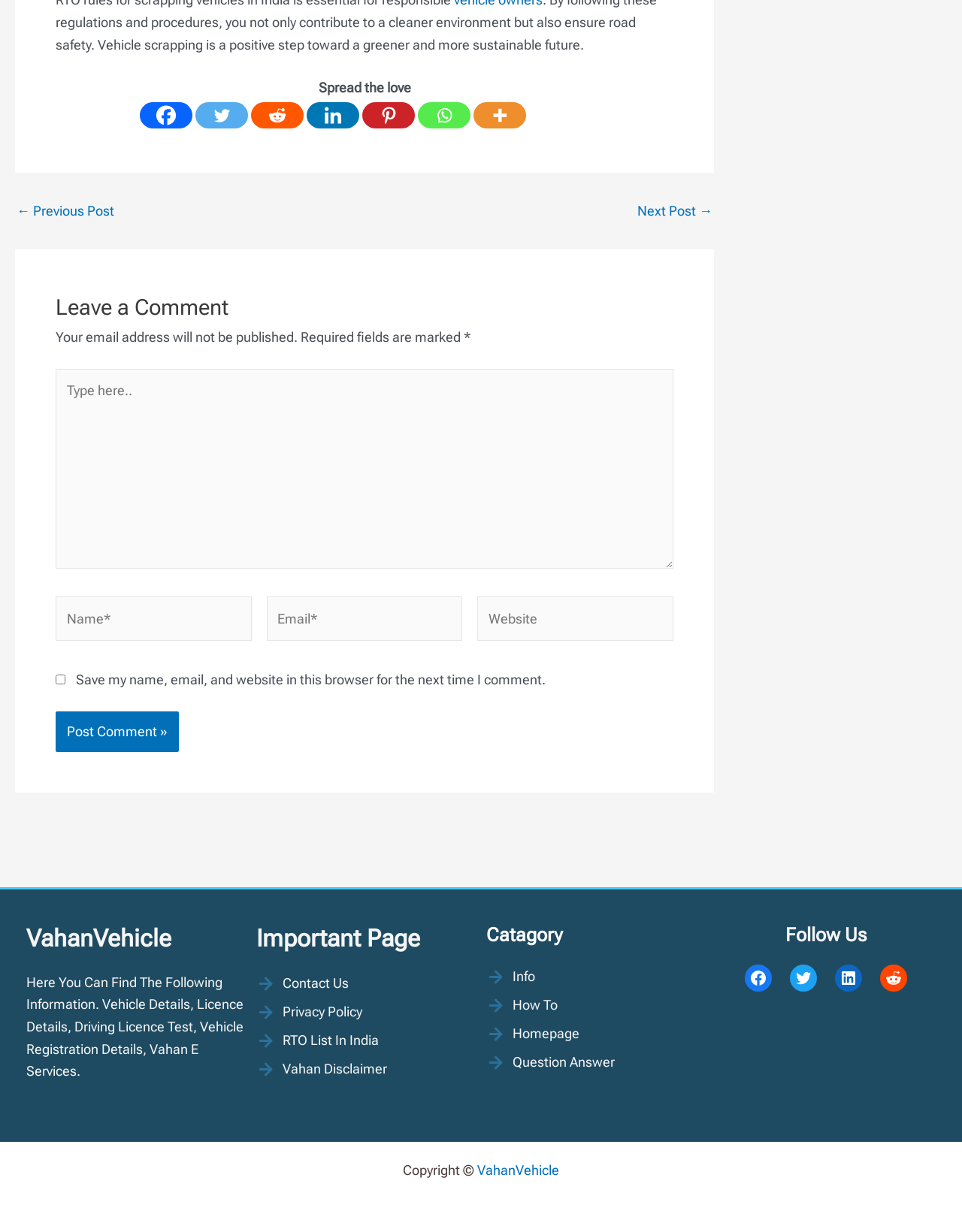Please identify the bounding box coordinates of the element's region that needs to be clicked to fulfill the following instruction: "Click on the VahanVehicle link". The bounding box coordinates should consist of four float numbers between 0 and 1, i.e., [left, top, right, bottom].

[0.496, 0.944, 0.581, 0.956]